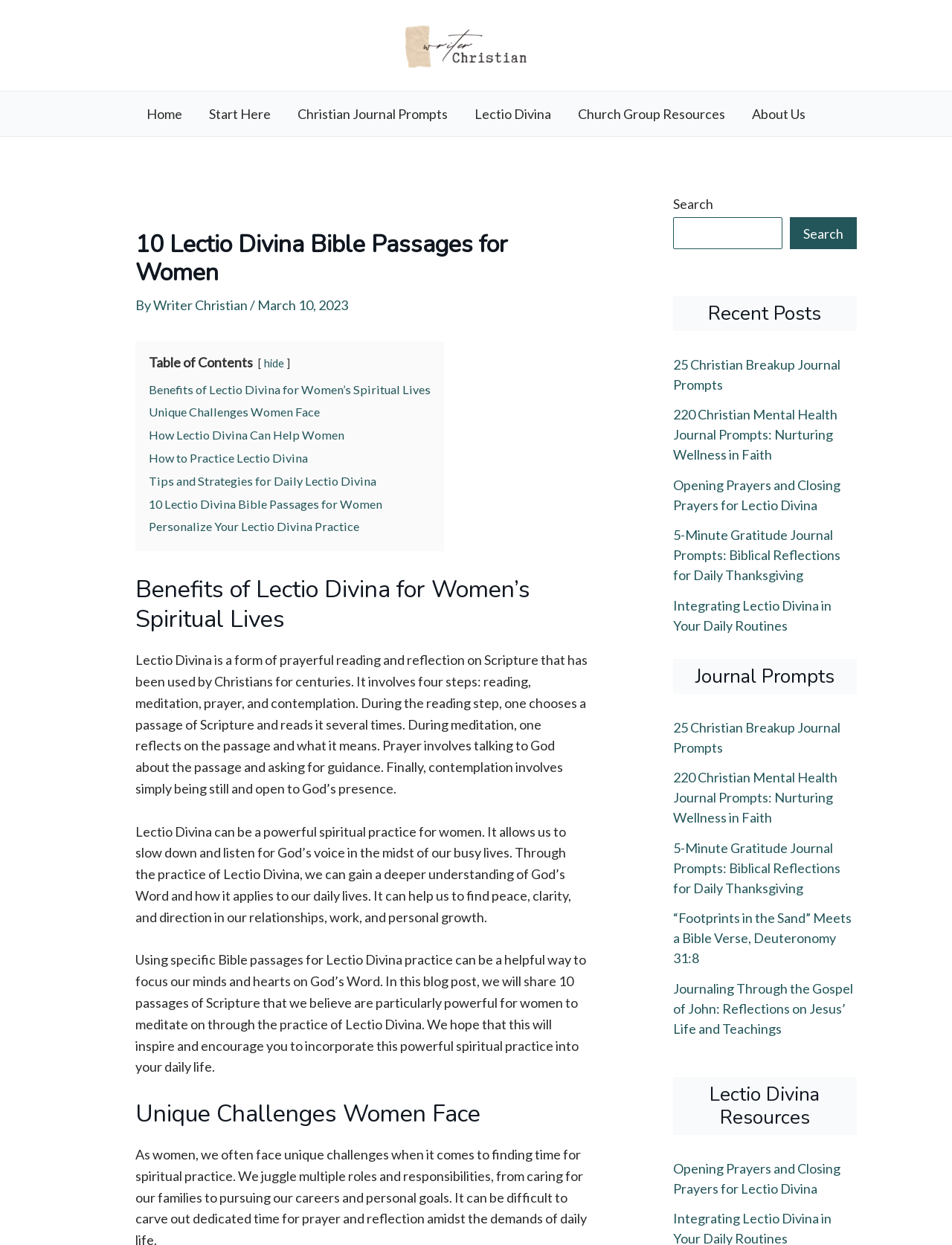Please identify the coordinates of the bounding box for the clickable region that will accomplish this instruction: "Search for a topic".

[0.707, 0.174, 0.822, 0.2]